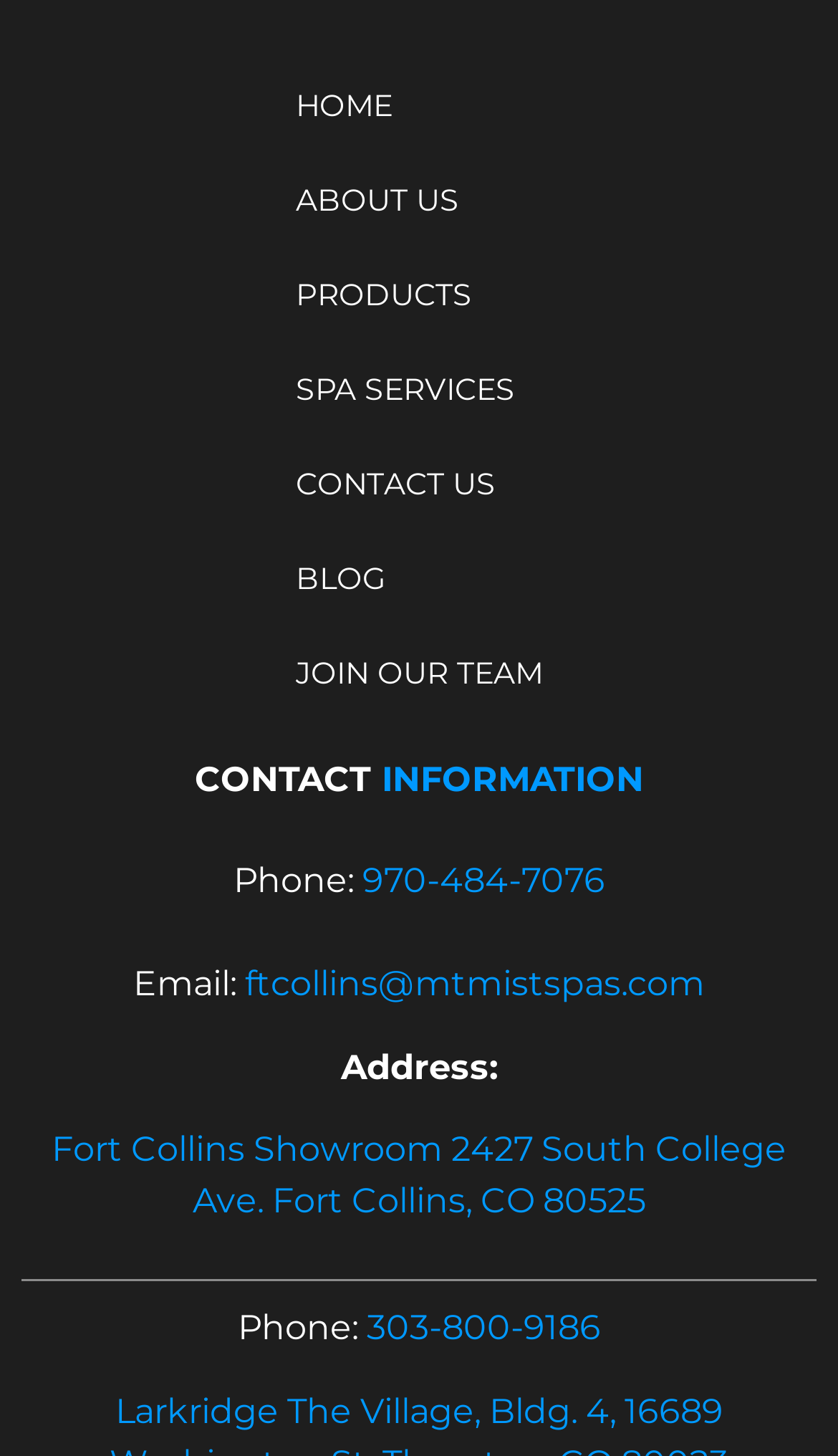For the element described, predict the bounding box coordinates as (top-left x, top-left y, bottom-right x, bottom-right y). All values should be between 0 and 1. Element description: Contact Us

[0.353, 0.3, 0.647, 0.365]